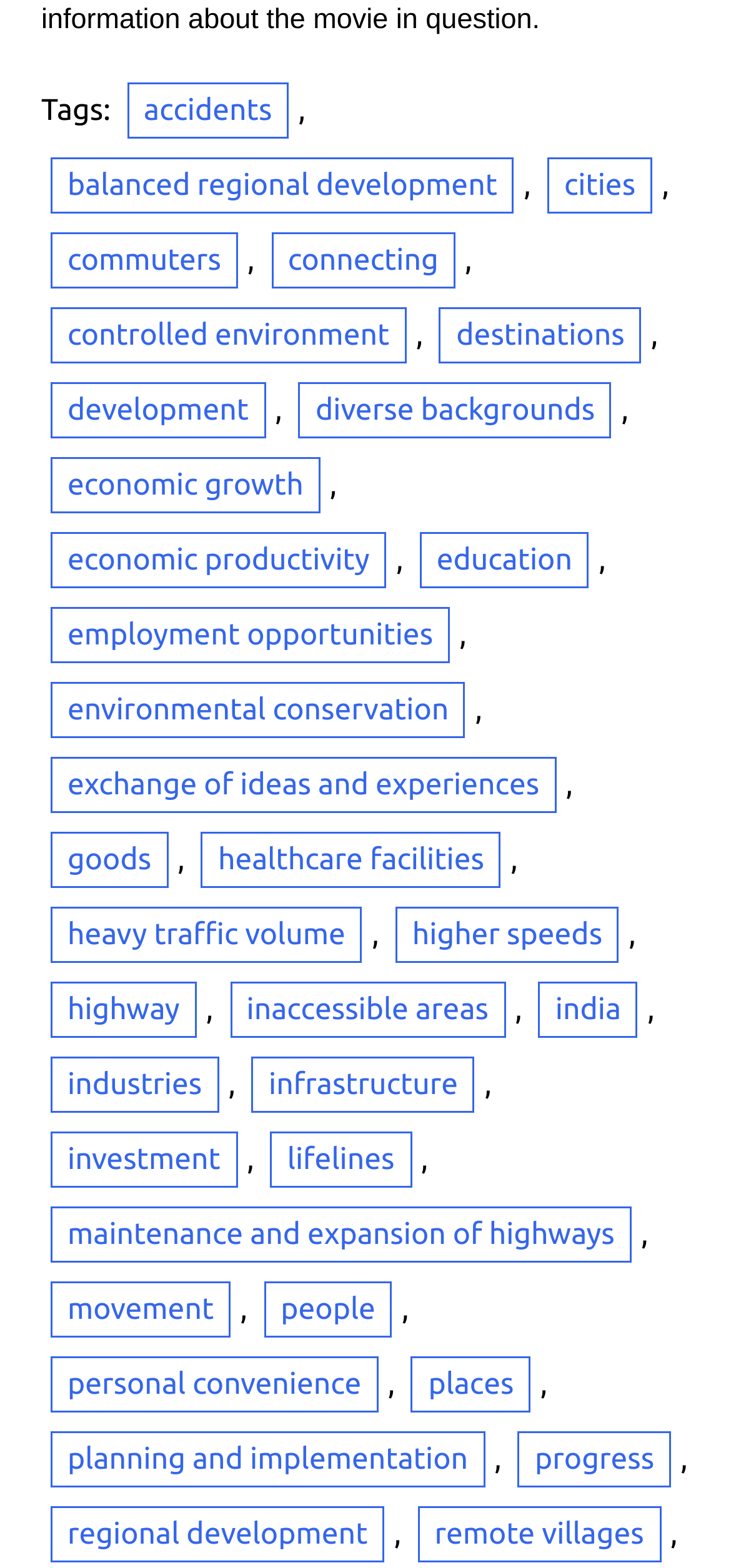Please respond to the question with a concise word or phrase:
What is the last tag?

remote villages